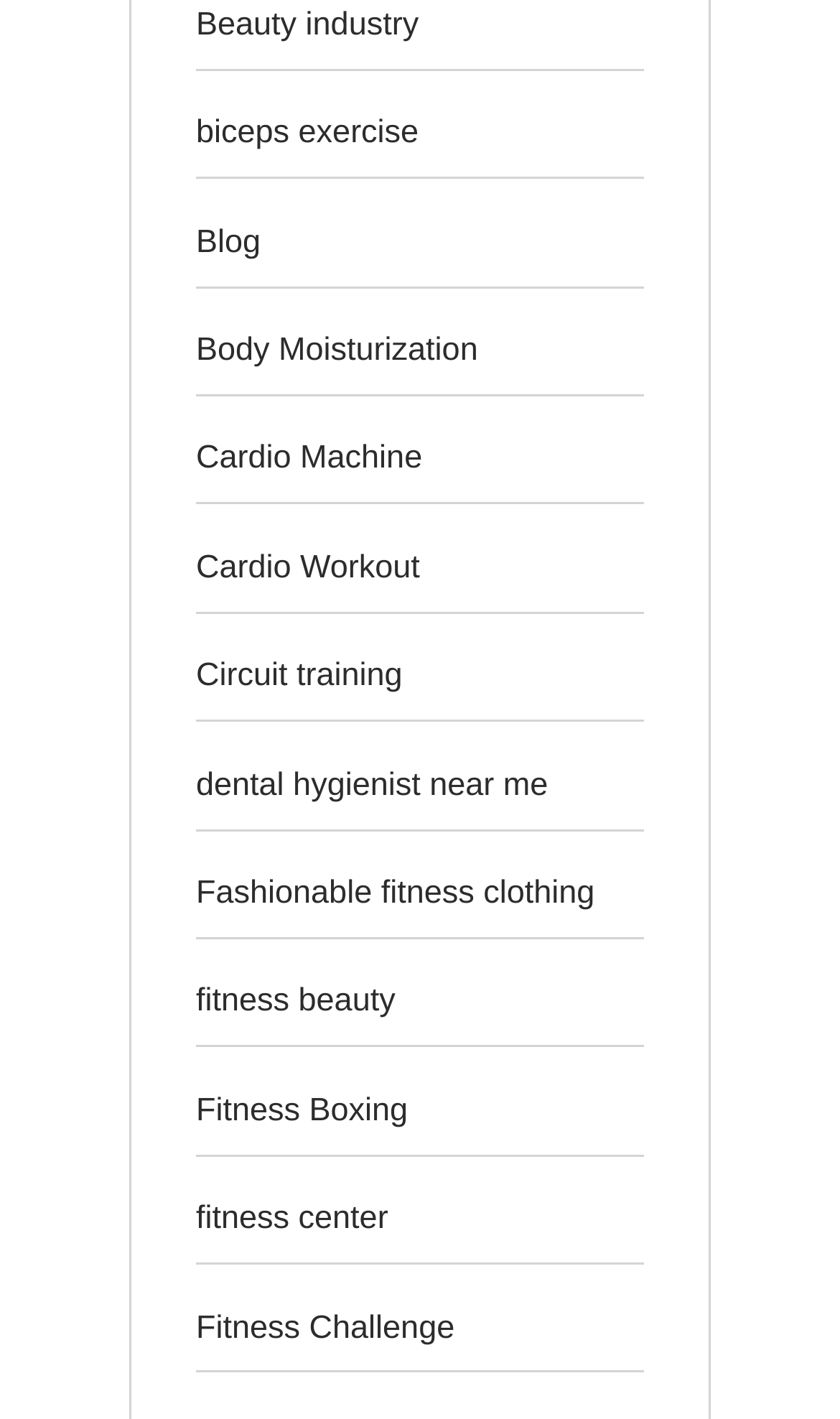Specify the bounding box coordinates of the region I need to click to perform the following instruction: "Explore Body Moisturization". The coordinates must be four float numbers in the range of 0 to 1, i.e., [left, top, right, bottom].

[0.233, 0.234, 0.569, 0.26]